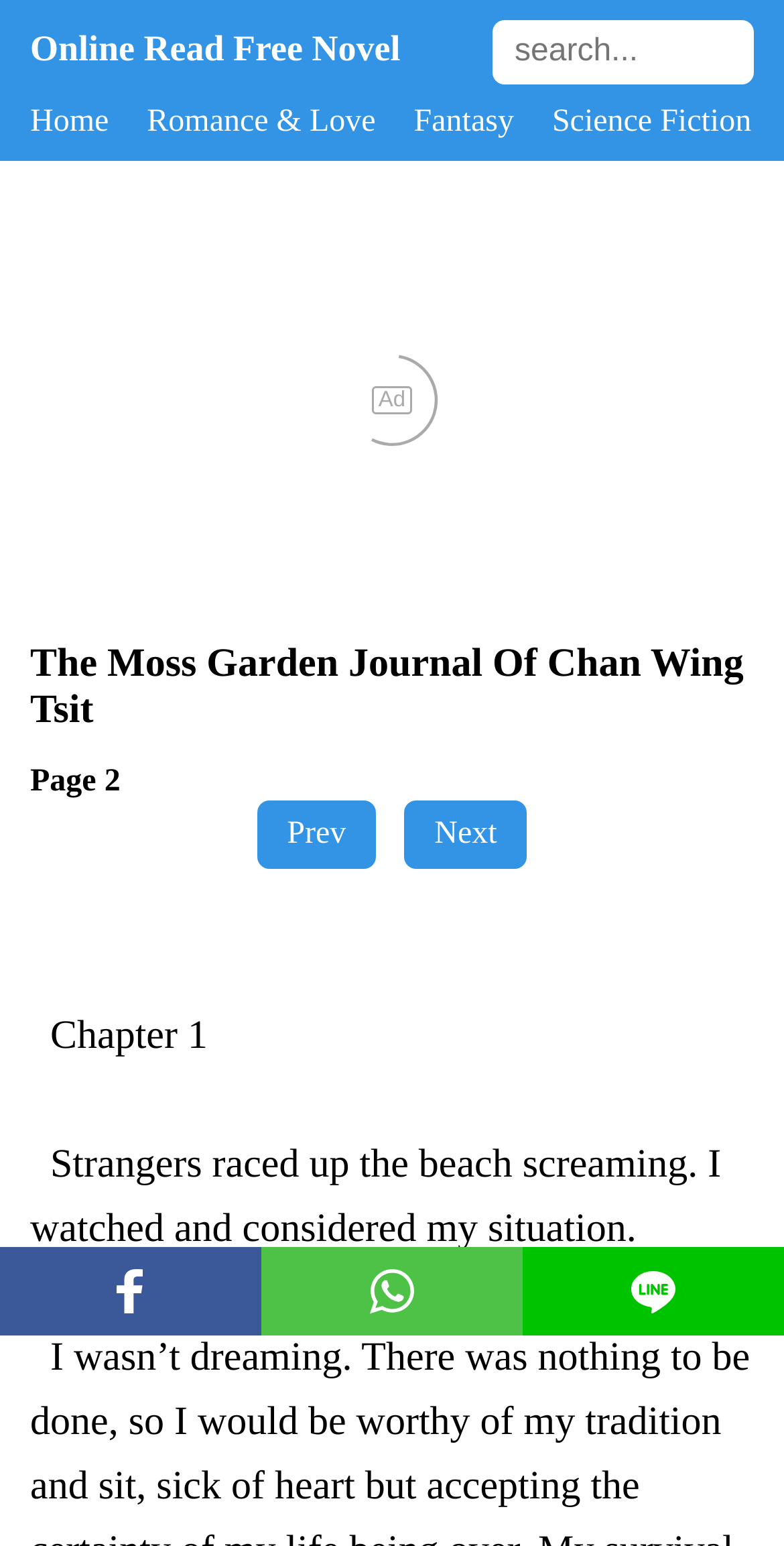Pinpoint the bounding box coordinates for the area that should be clicked to perform the following instruction: "Go to the Romance & Love category".

[0.187, 0.068, 0.479, 0.09]